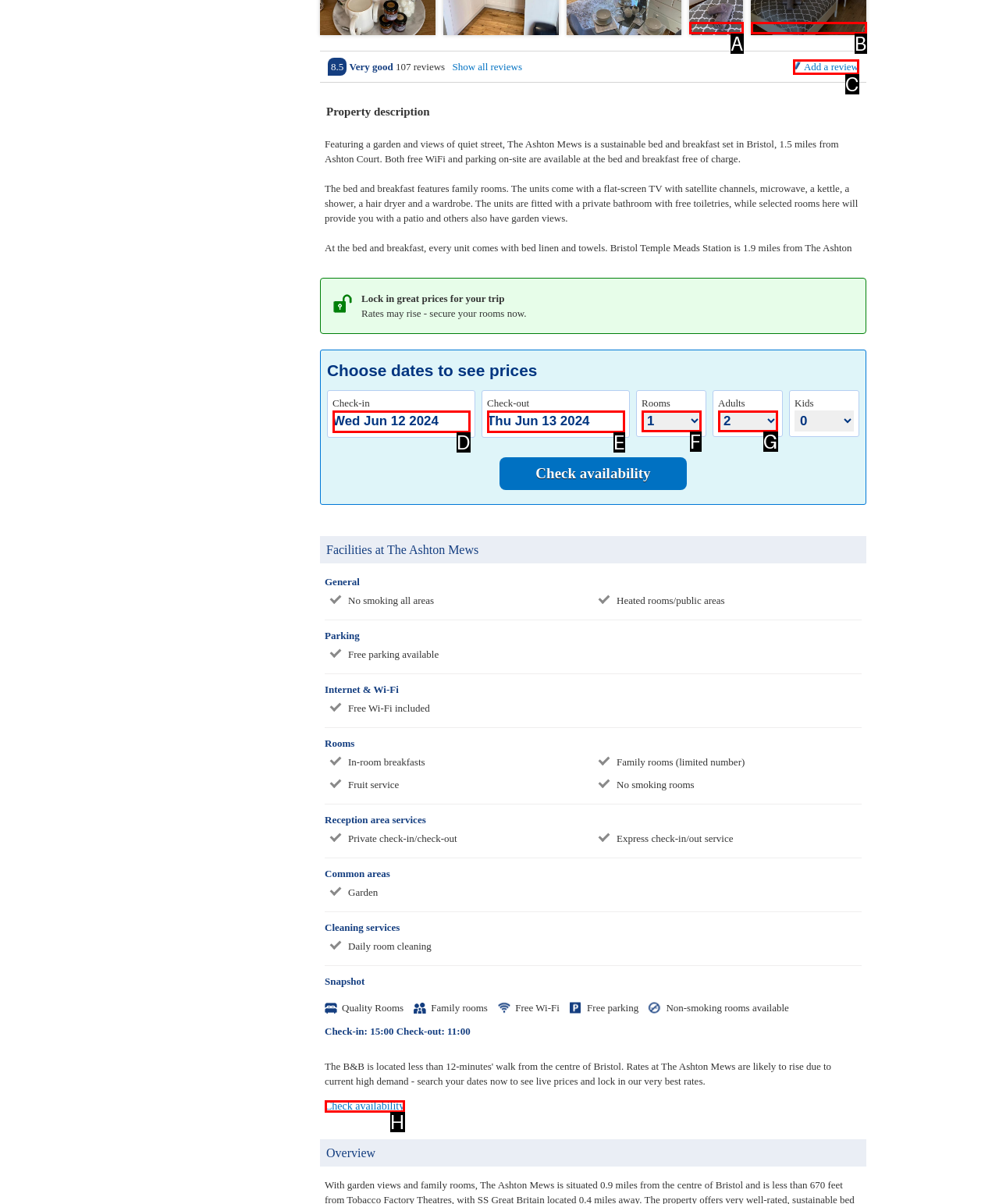From the provided options, pick the HTML element that matches the description: Add a review. Respond with the letter corresponding to your choice.

C